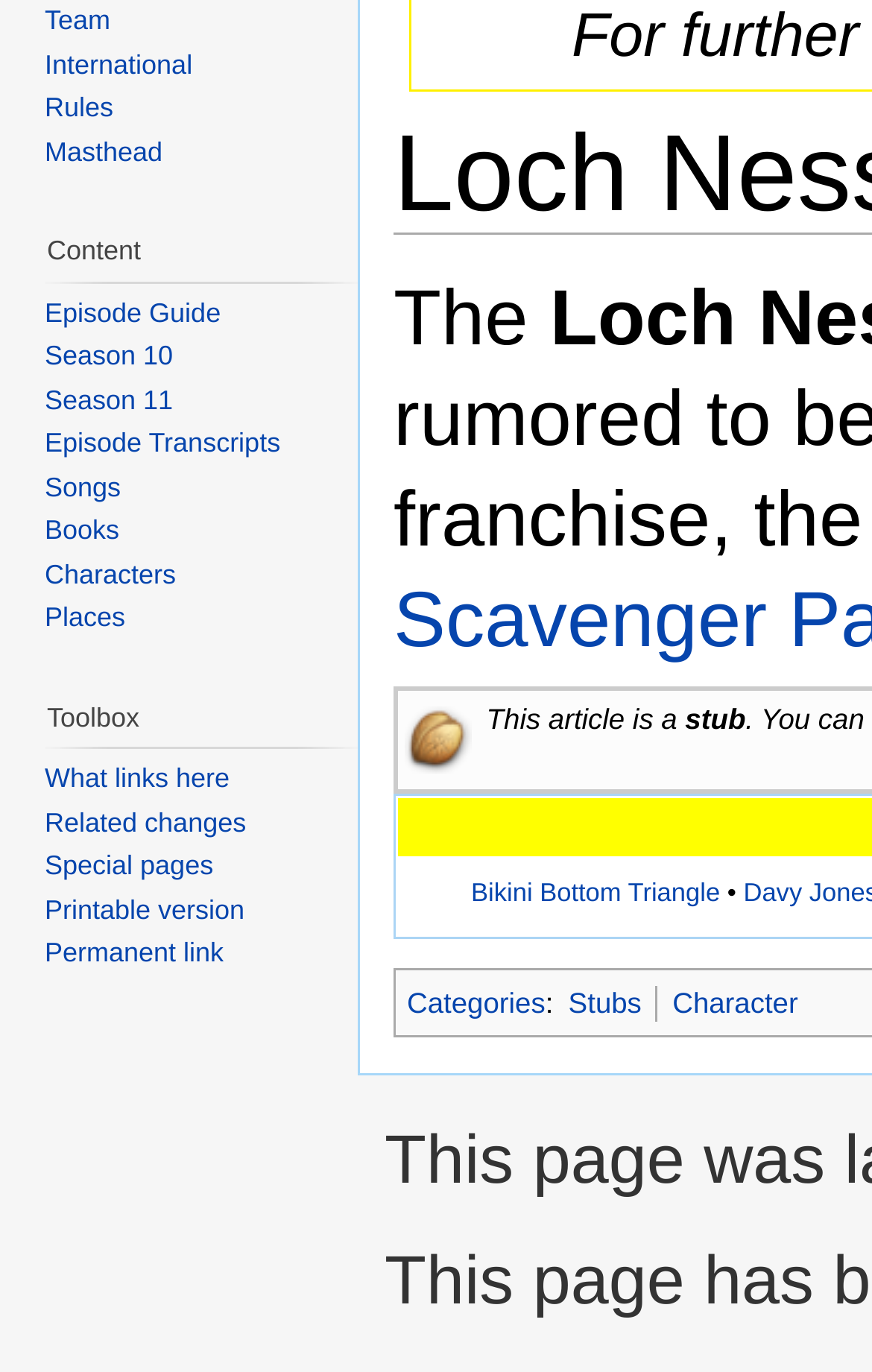Based on the element description "Bikini Bottom Triangle", predict the bounding box coordinates of the UI element.

[0.54, 0.641, 0.826, 0.661]